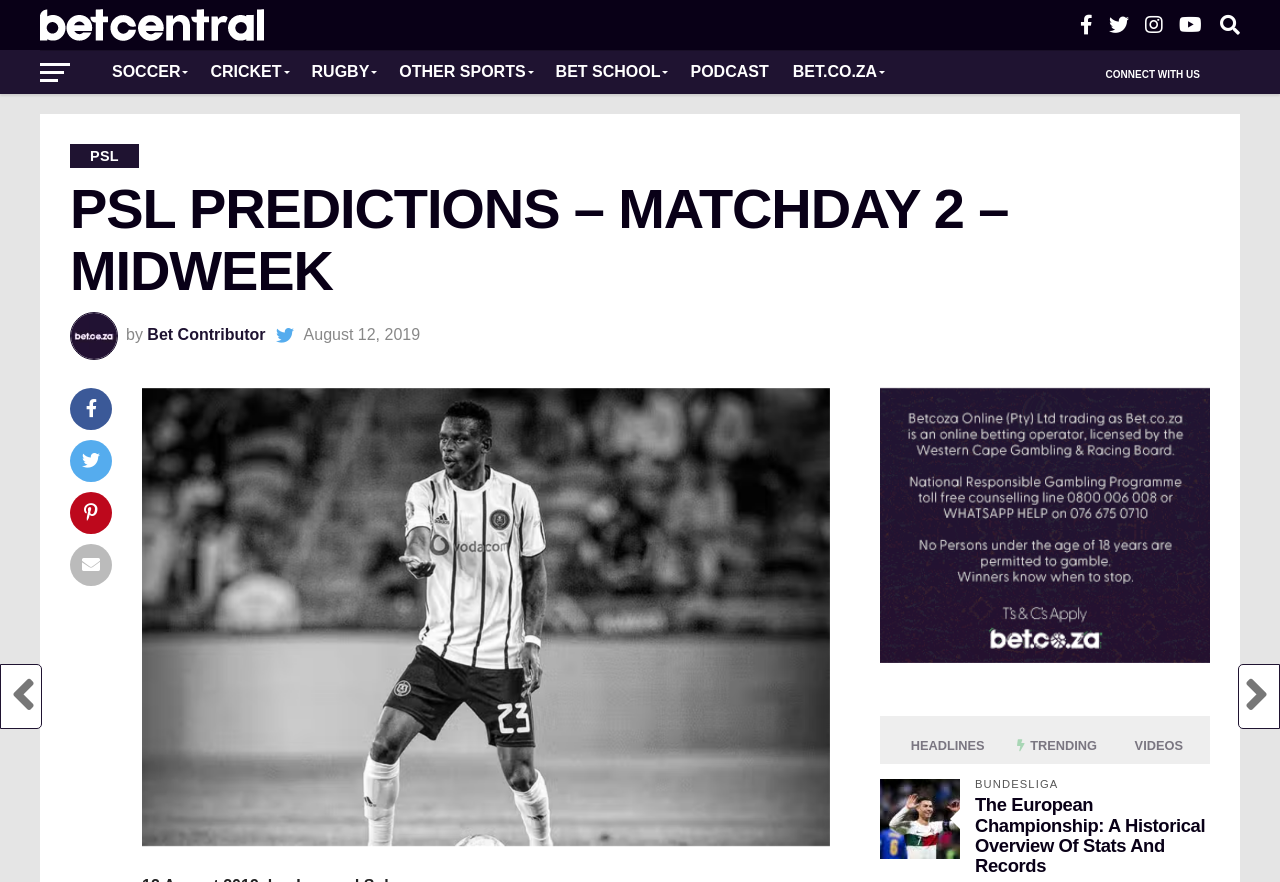From the webpage screenshot, predict the bounding box of the UI element that matches this description: "alt="Sign-up Banner"".

[0.688, 0.735, 0.945, 0.755]